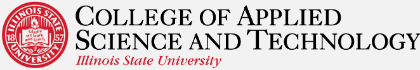Create a detailed narrative for the image.

This image features the logo of the College of Applied Science and Technology at Illinois State University. The logo prominently displays the university's name beneath a circular emblem that includes an illustration and text, all rendered in a professional and modern style. The color scheme combines red, white, and black, conveying a sense of institutional authority and academic excellence. This visual representation underscores the college's commitment to education and technology, reflecting its mission to prepare students for successful careers in various applied fields.